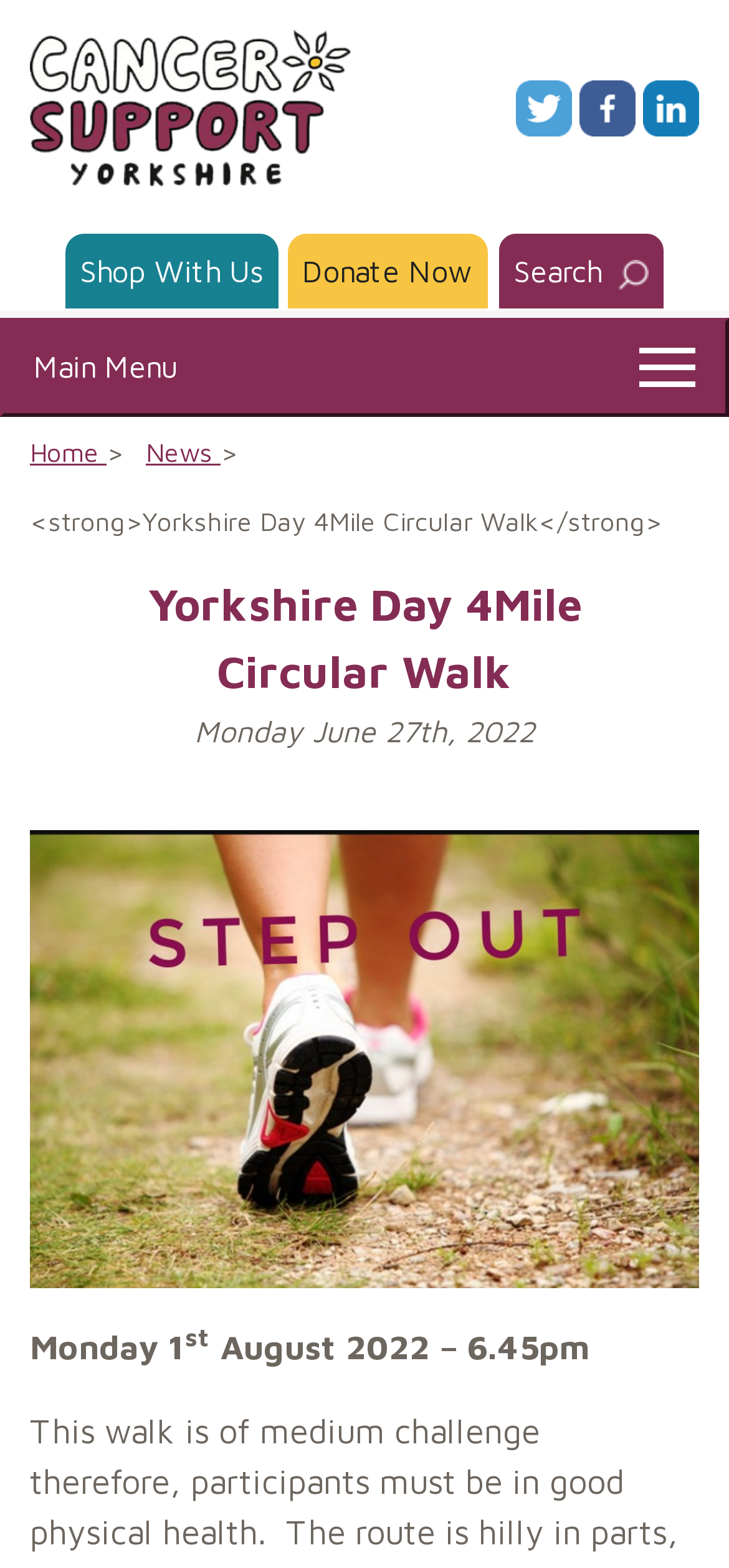Please determine the bounding box coordinates for the element that should be clicked to follow these instructions: "open Twitter page".

[0.697, 0.056, 0.785, 0.077]